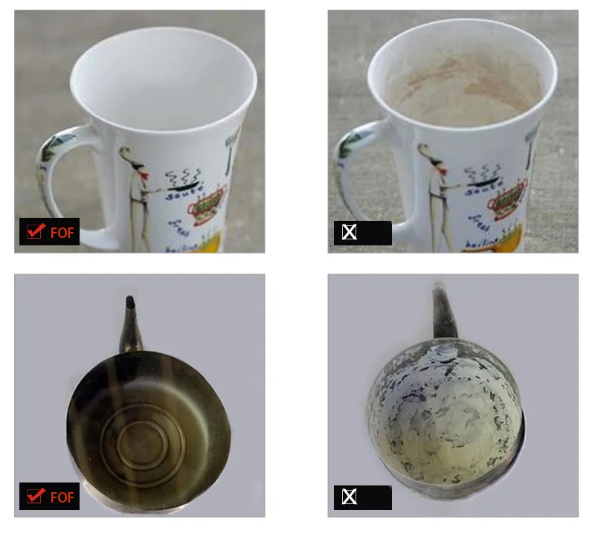Respond with a single word or phrase to the following question:
What is the condition of the pot on the bottom right?

Tarnished with scale